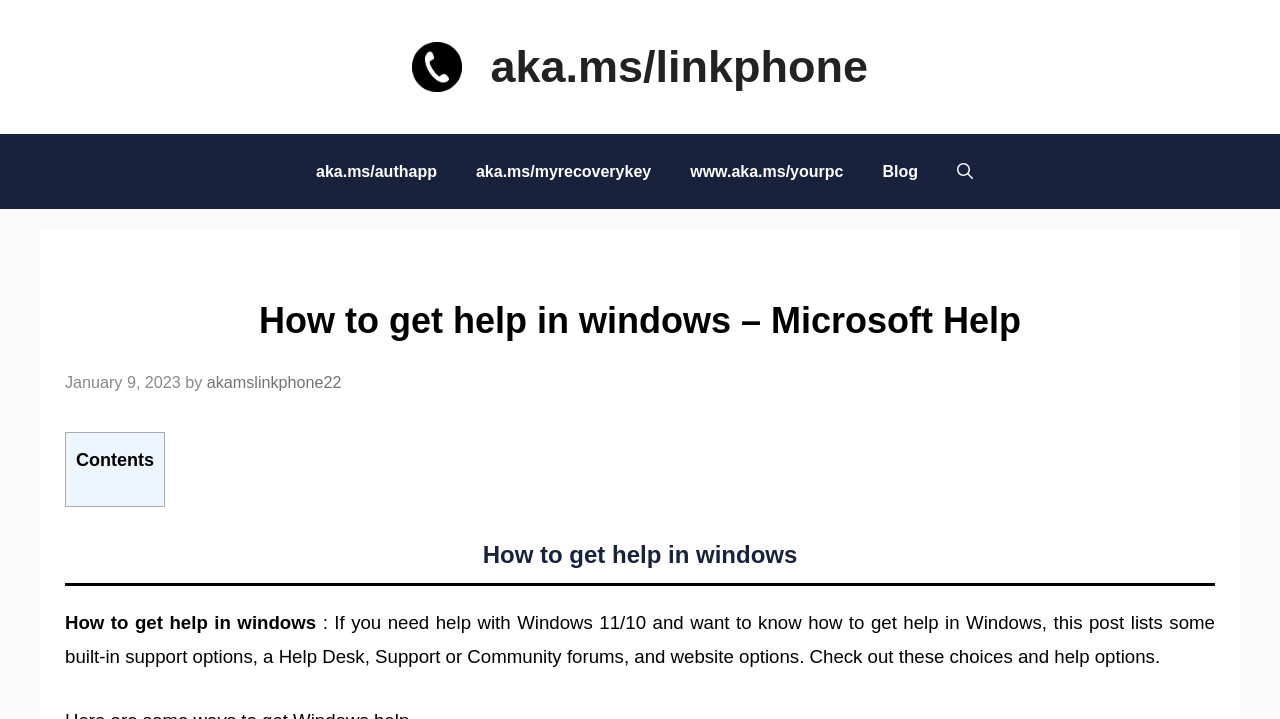What is the date of the webpage's publication?
Based on the image, answer the question with as much detail as possible.

The date of publication is mentioned in the time element on the webpage, which is January 9, 2023.